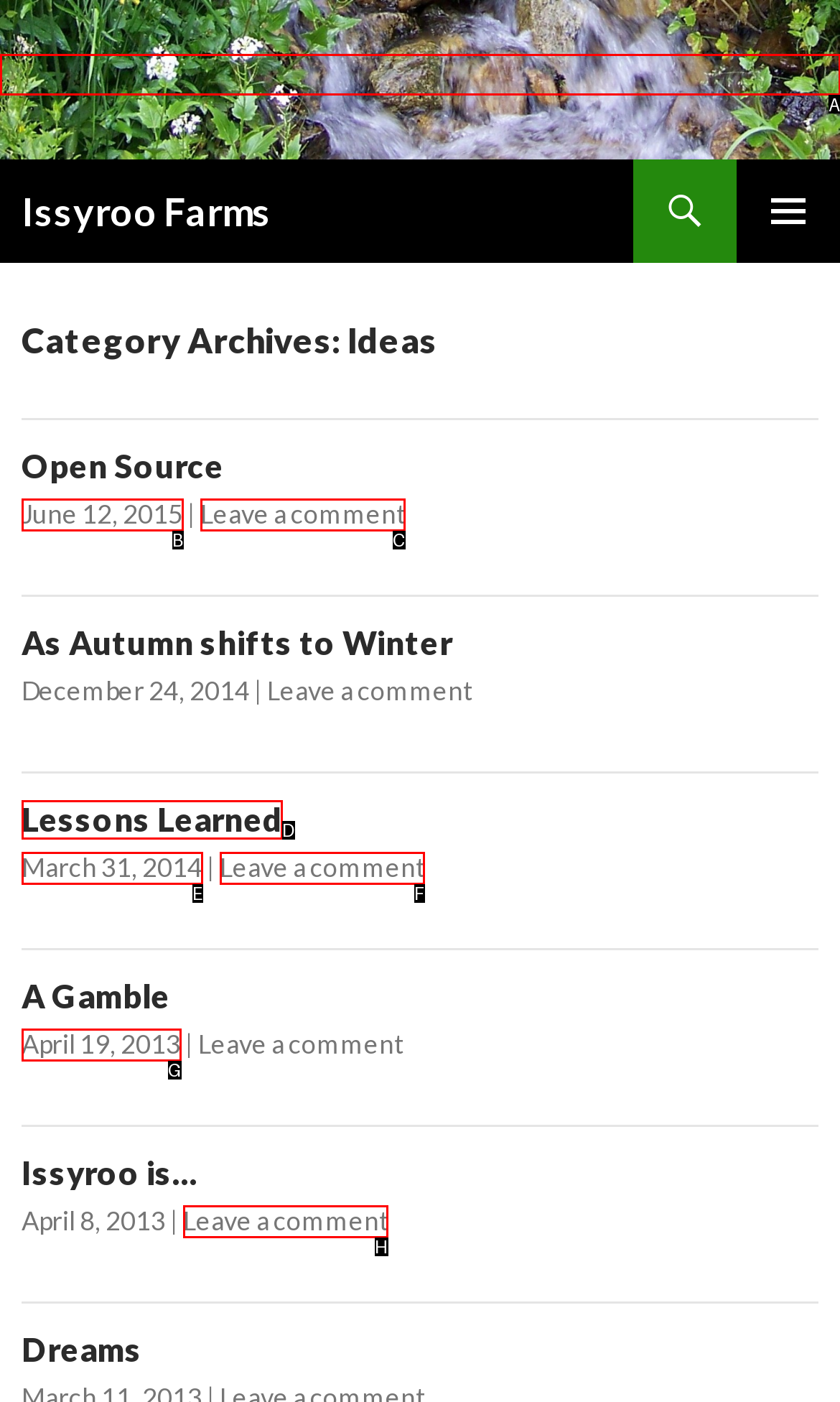Select the letter that aligns with the description: Lessons Learned. Answer with the letter of the selected option directly.

D